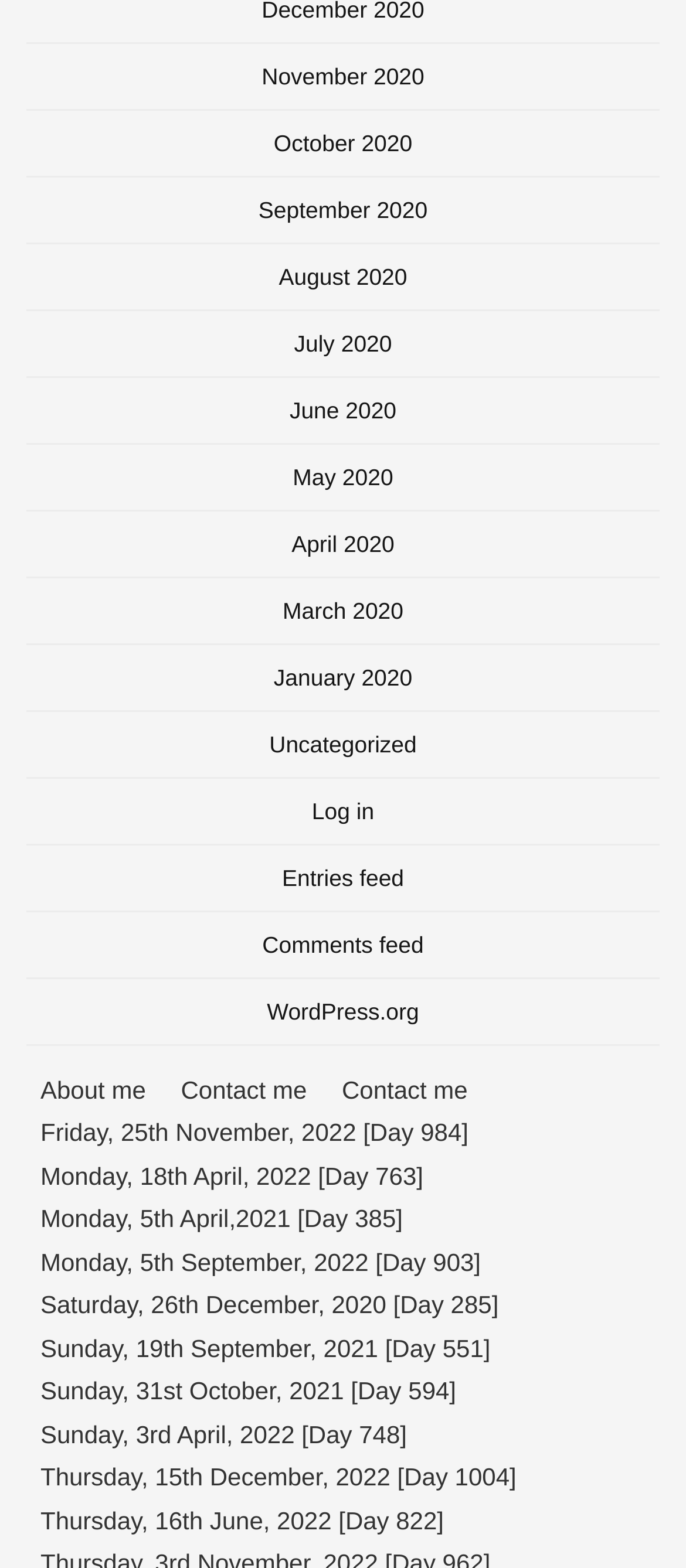How many links are there under the complementary section?
Please answer the question with a single word or phrase, referencing the image.

4